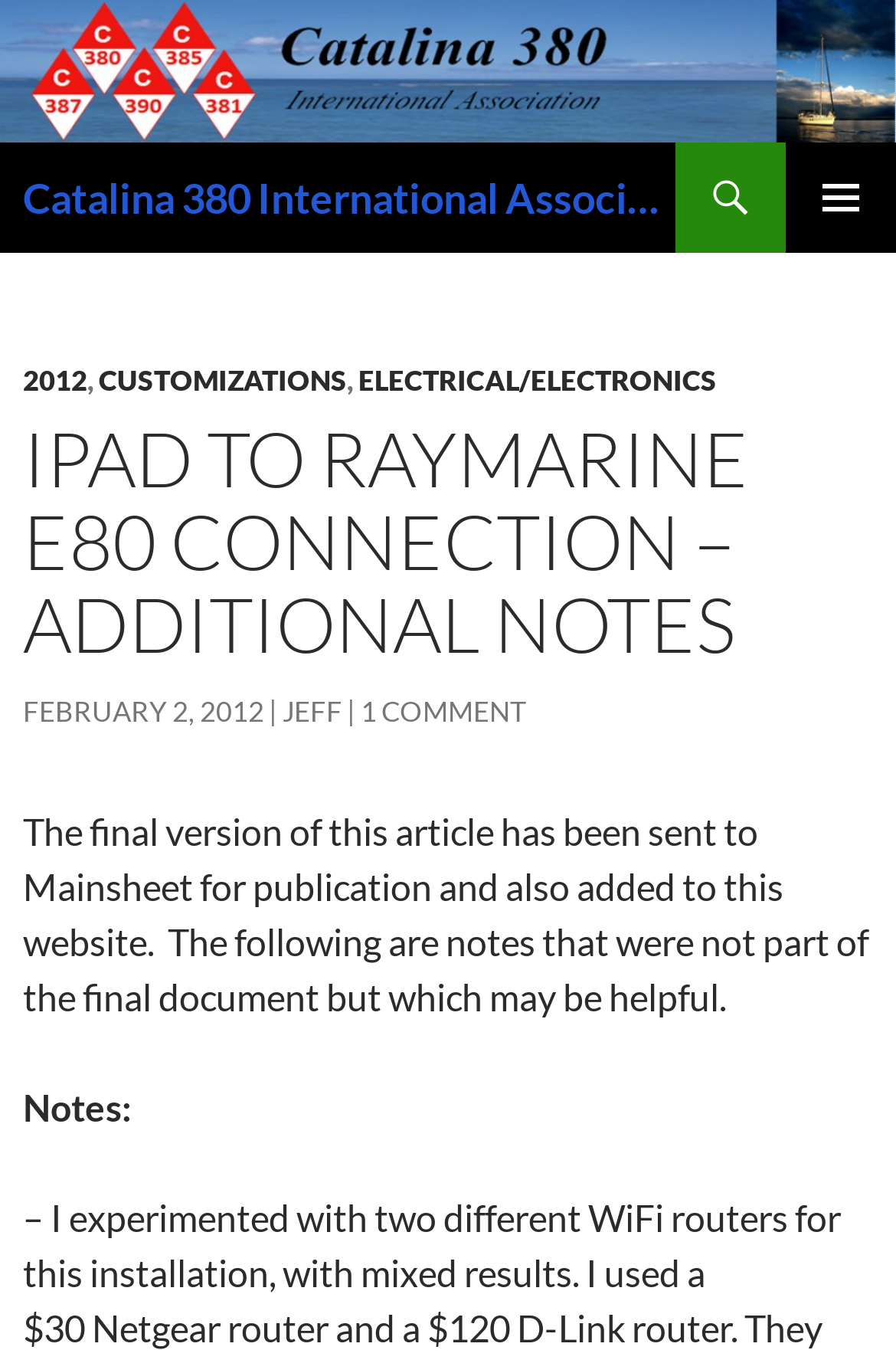Write an extensive caption that covers every aspect of the webpage.

The webpage is about iPad to Raymarine E80 Connection, with additional notes. At the top, there is a logo of Catalina 380 International Association, accompanied by a link to the association's website. Below the logo, there is a heading with the same name. 

To the right of the logo, there are three links: "Search", a button labeled "PRIMARY MENU", and a "SKIP TO CONTENT" link. The "SKIP TO CONTENT" link is positioned slightly below the other two elements.

Below these top elements, there is a header section with several links, including "2012", "CUSTOMIZATIONS", and "ELECTRICAL/ELECTRONICS". 

The main content of the webpage starts with a heading that reads "IPAD TO RAYMARINE E80 CONNECTION – ADDITIONAL NOTES". Below this heading, there is a link to the date "FEBRUARY 2, 2012", followed by a link to the author "JEFF" and a link to "1 COMMENT". 

The main article begins with a paragraph of text that explains the context of the article, stating that the final version has been sent to Mainsheet for publication and also added to this website. The following text provides additional notes that were not part of the final document but may be helpful. The notes are introduced by a heading labeled "Notes:".